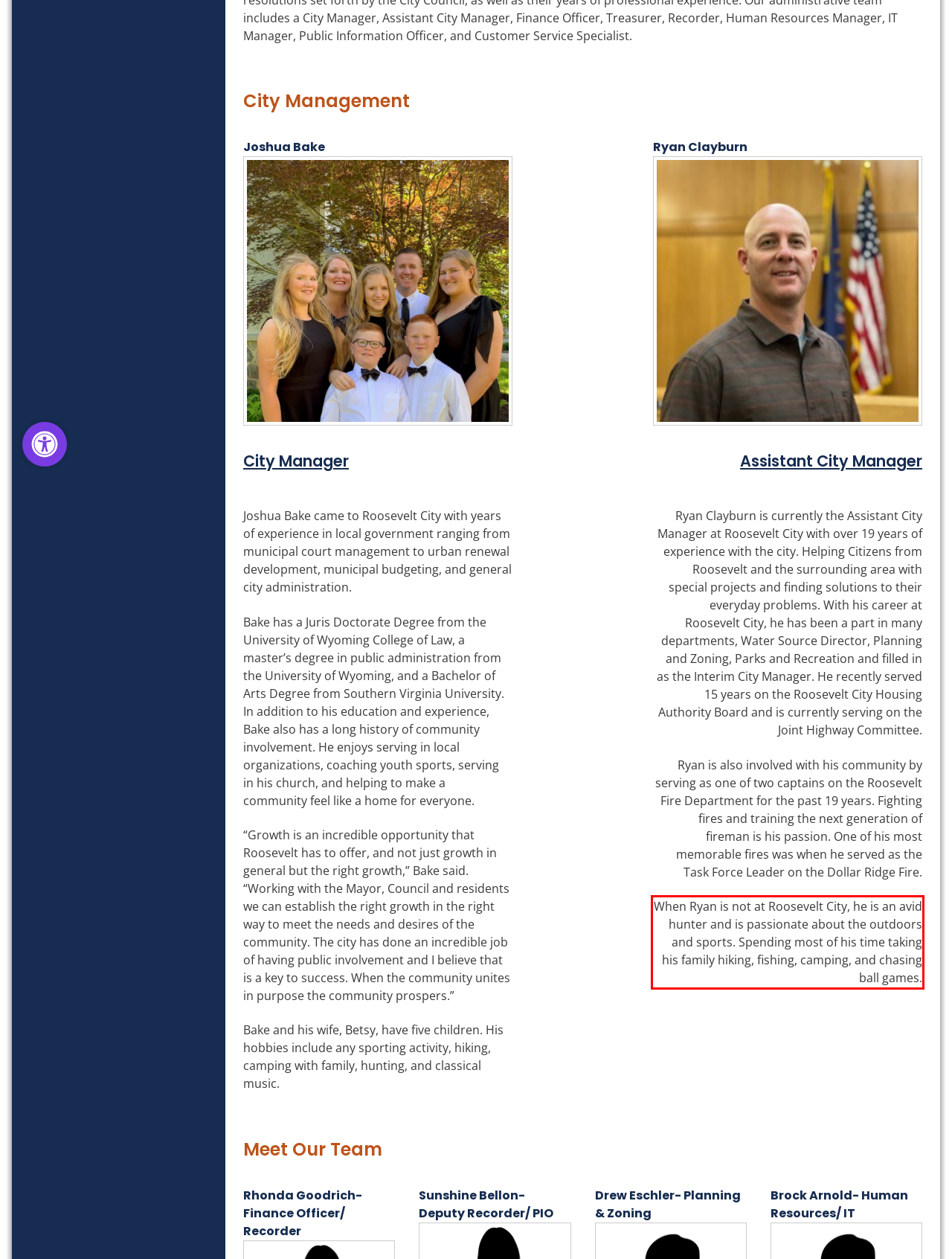Given a screenshot of a webpage, identify the red bounding box and perform OCR to recognize the text within that box.

When Ryan is not at Roosevelt City, he is an avid hunter and is passionate about the outdoors and sports. Spending most of his time taking his family hiking, fishing, camping, and chasing ball games.